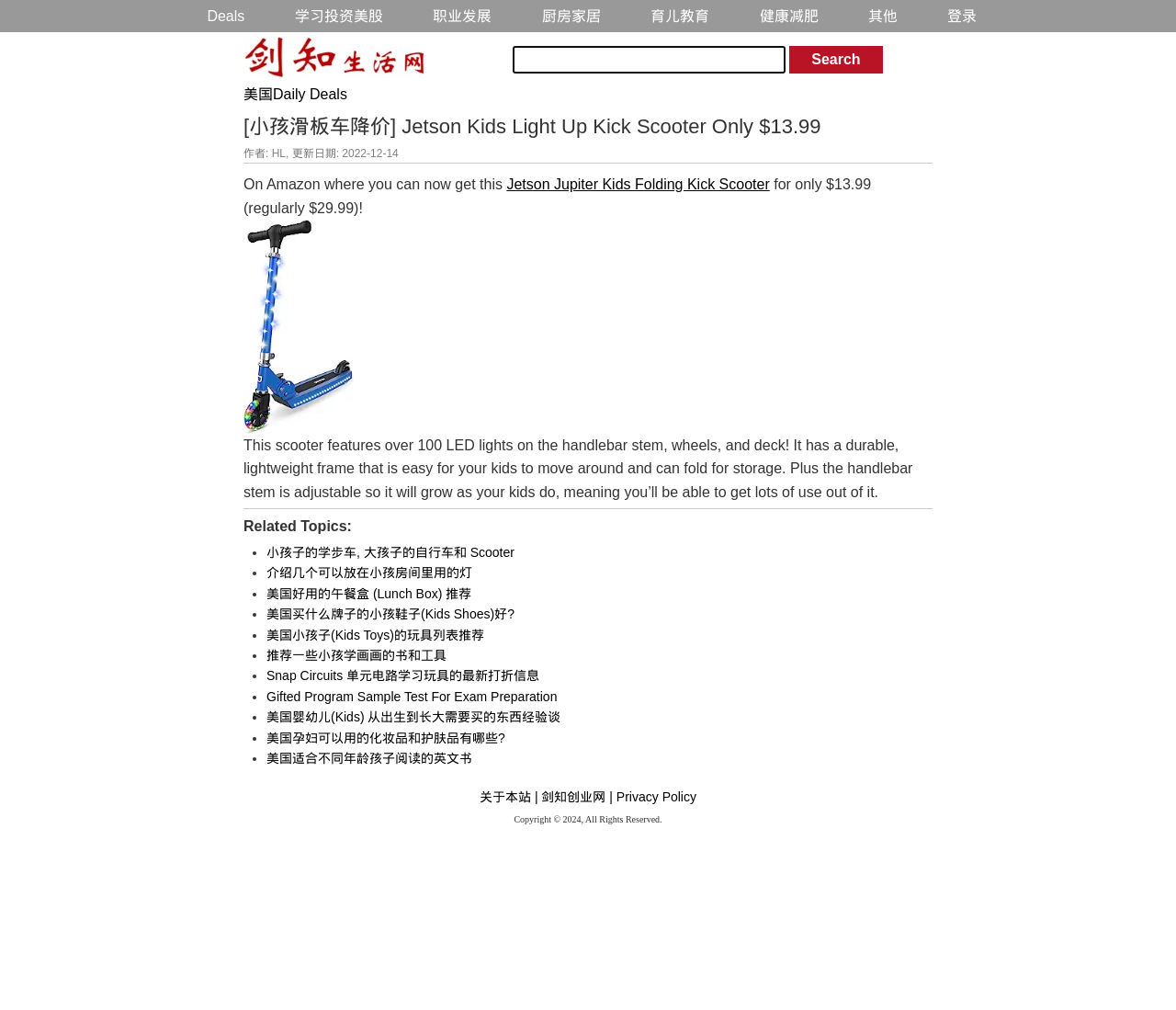Locate the bounding box coordinates of the area to click to fulfill this instruction: "Check the website's privacy policy". The bounding box should be presented as four float numbers between 0 and 1, in the order [left, top, right, bottom].

[0.524, 0.782, 0.592, 0.796]